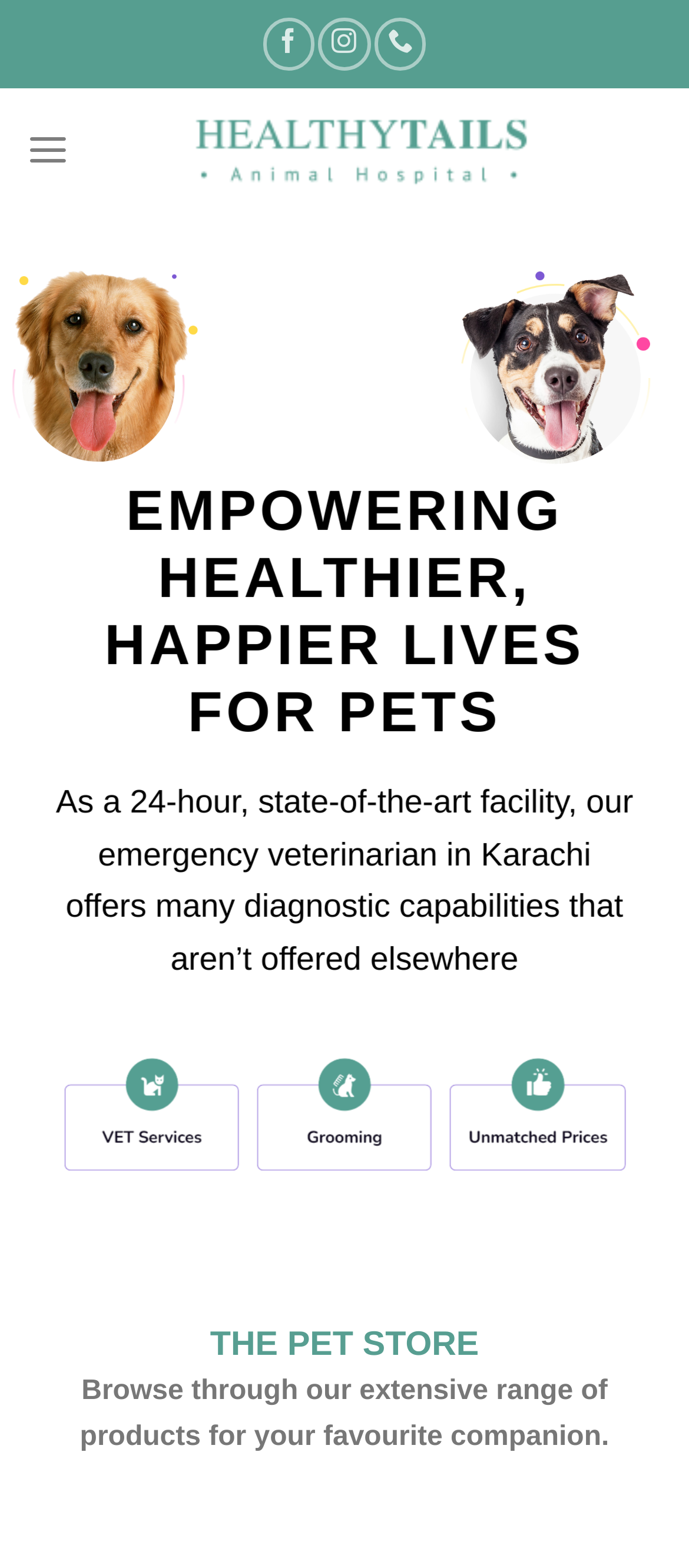Find the main header of the webpage and produce its text content.

EMPOWERING HEALTHIER, HAPPIER LIVES FOR PETS